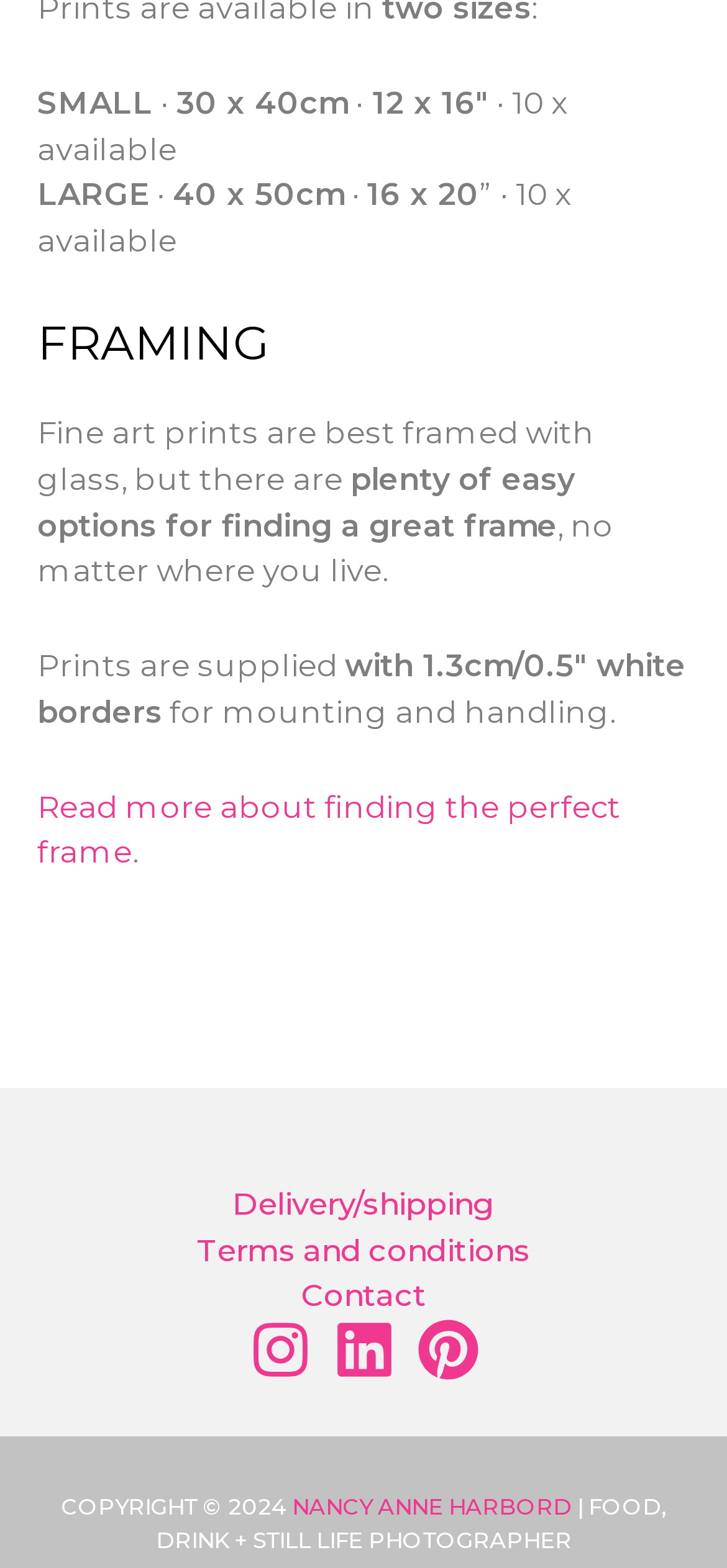Find the bounding box of the UI element described as: "Delivery/shipping". The bounding box coordinates should be given as four float values between 0 and 1, i.e., [left, top, right, bottom].

[0.319, 0.756, 0.681, 0.779]